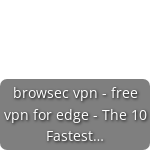Describe the image thoroughly.

The image features a promotional link for "Browsec VPN," highlighting its availability as a free VPN service specifically designed for the Edge browser. The accompanying text suggests that this VPN is among the top options available and appears to be part of a broader list titled "The 10 Fastest..." which likely reviews various VPN services. The simple yet effective design draws attention, catering to users seeking efficient online security options without the burden of costs.